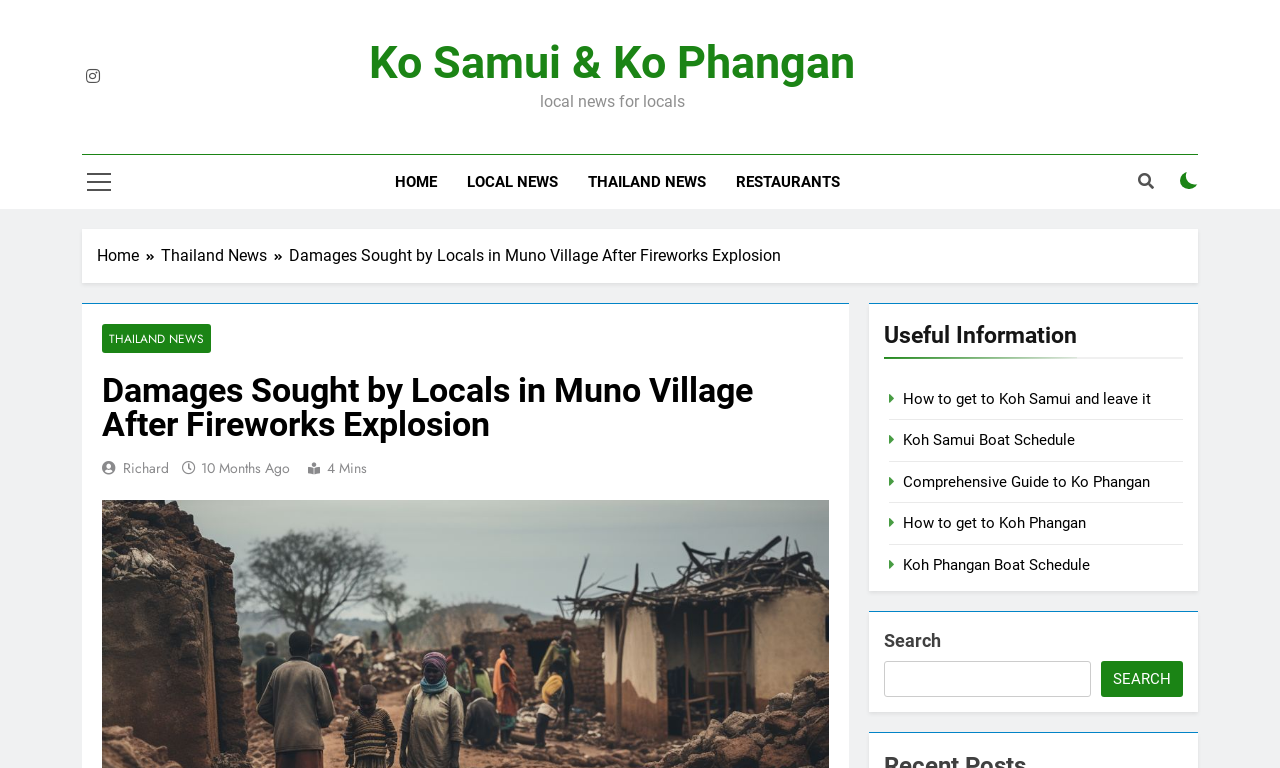How many links are in the navigation breadcrumbs?
Please give a detailed and elaborate answer to the question based on the image.

I counted the links in the navigation breadcrumbs section, which are 'Home', 'Thailand News', and 'Damages Sought by Locals in Muno Village After Fireworks Explosion'. Therefore, there are 3 links in the navigation breadcrumbs.